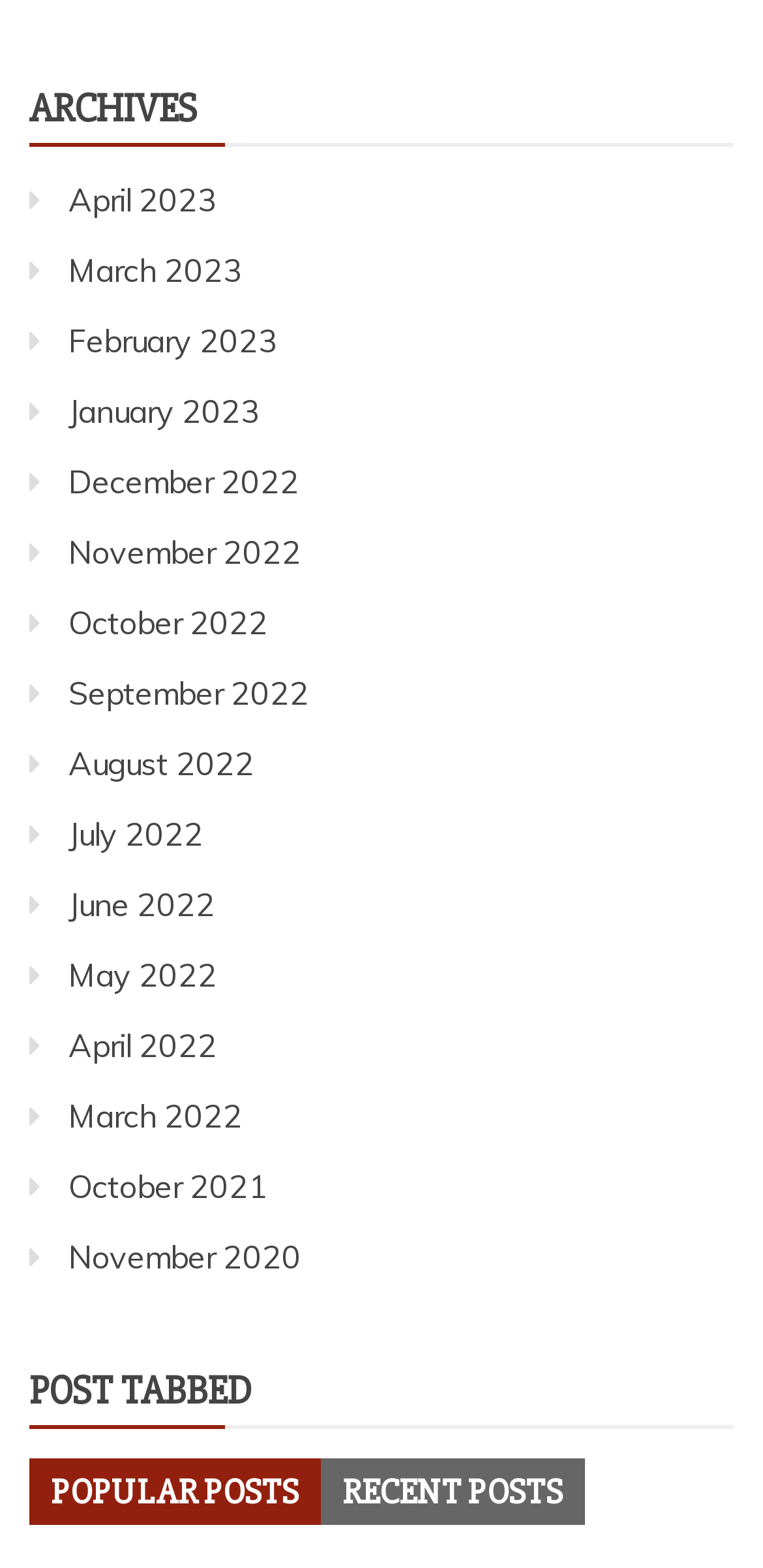Locate the bounding box coordinates of the area that needs to be clicked to fulfill the following instruction: "view December 2022 archives". The coordinates should be in the format of four float numbers between 0 and 1, namely [left, top, right, bottom].

[0.09, 0.295, 0.392, 0.32]